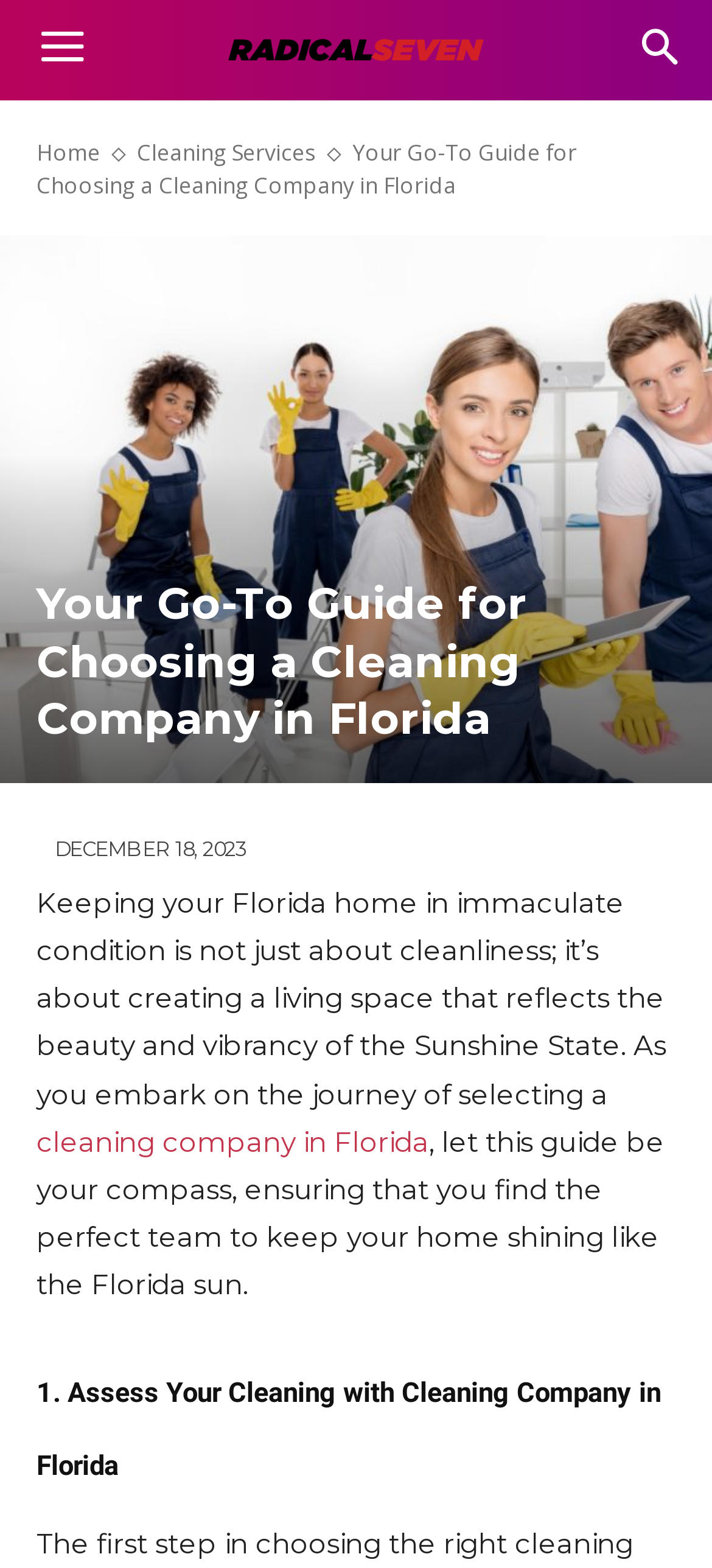Respond concisely with one word or phrase to the following query:
What is the purpose of the guide mentioned on the webpage?

To find the perfect cleaning company